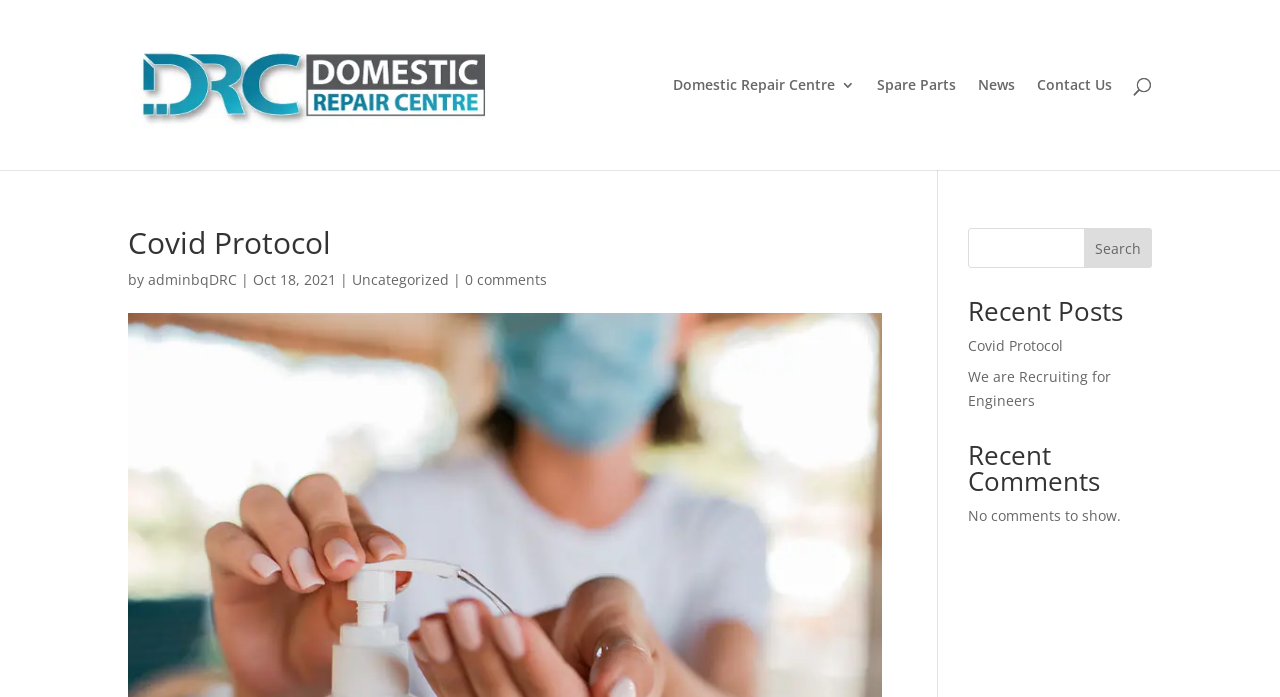Look at the image and answer the question in detail:
How many comments are there on the Covid Protocol post?

The number of comments on the Covid Protocol post can be found below the post title, where it is written as '0 comments' in a link format.